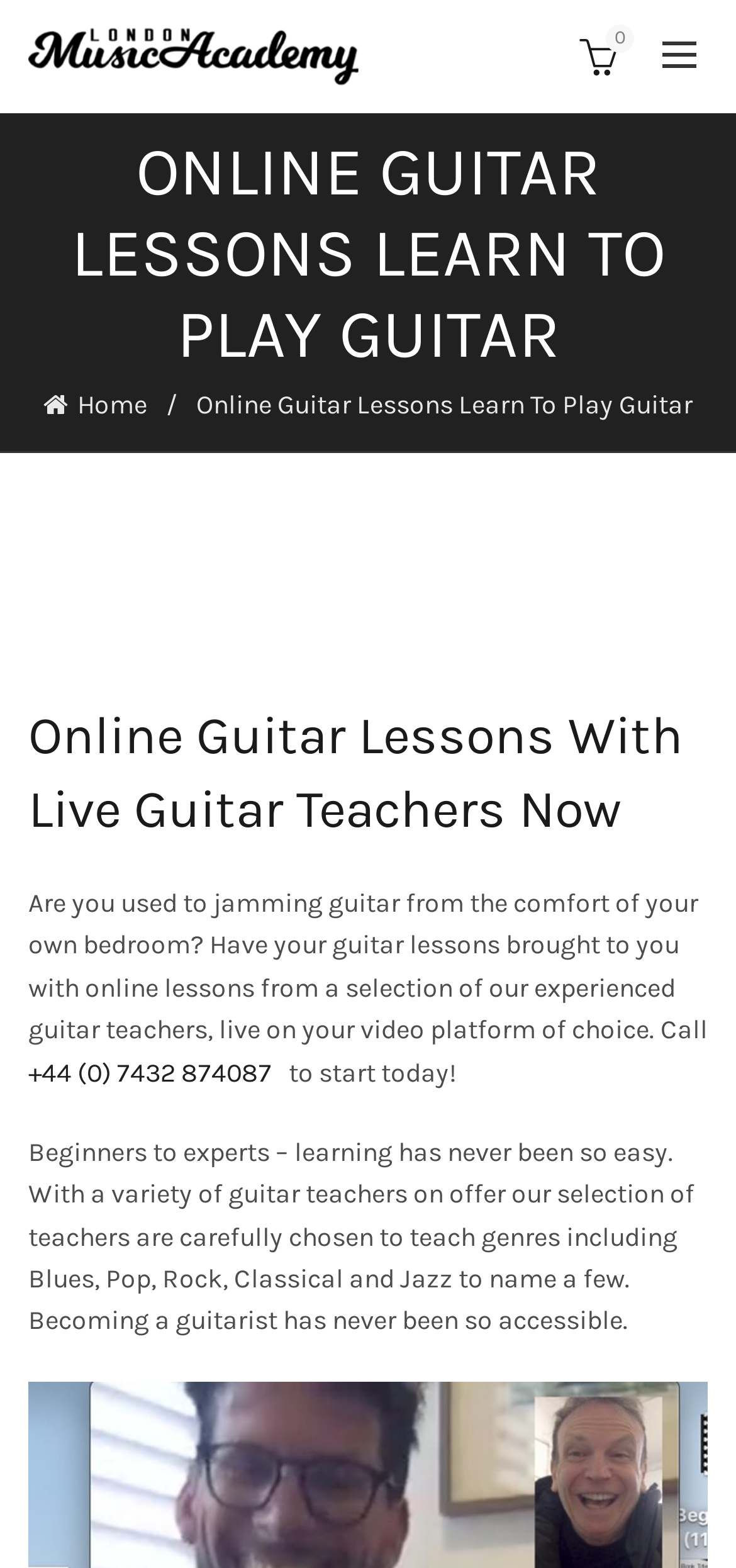What is the name of the academy?
Provide an in-depth answer to the question, covering all aspects.

The name of the academy can be found in the top-left corner of the webpage, where it says 'London Music Academy' with an image of a logo next to it.